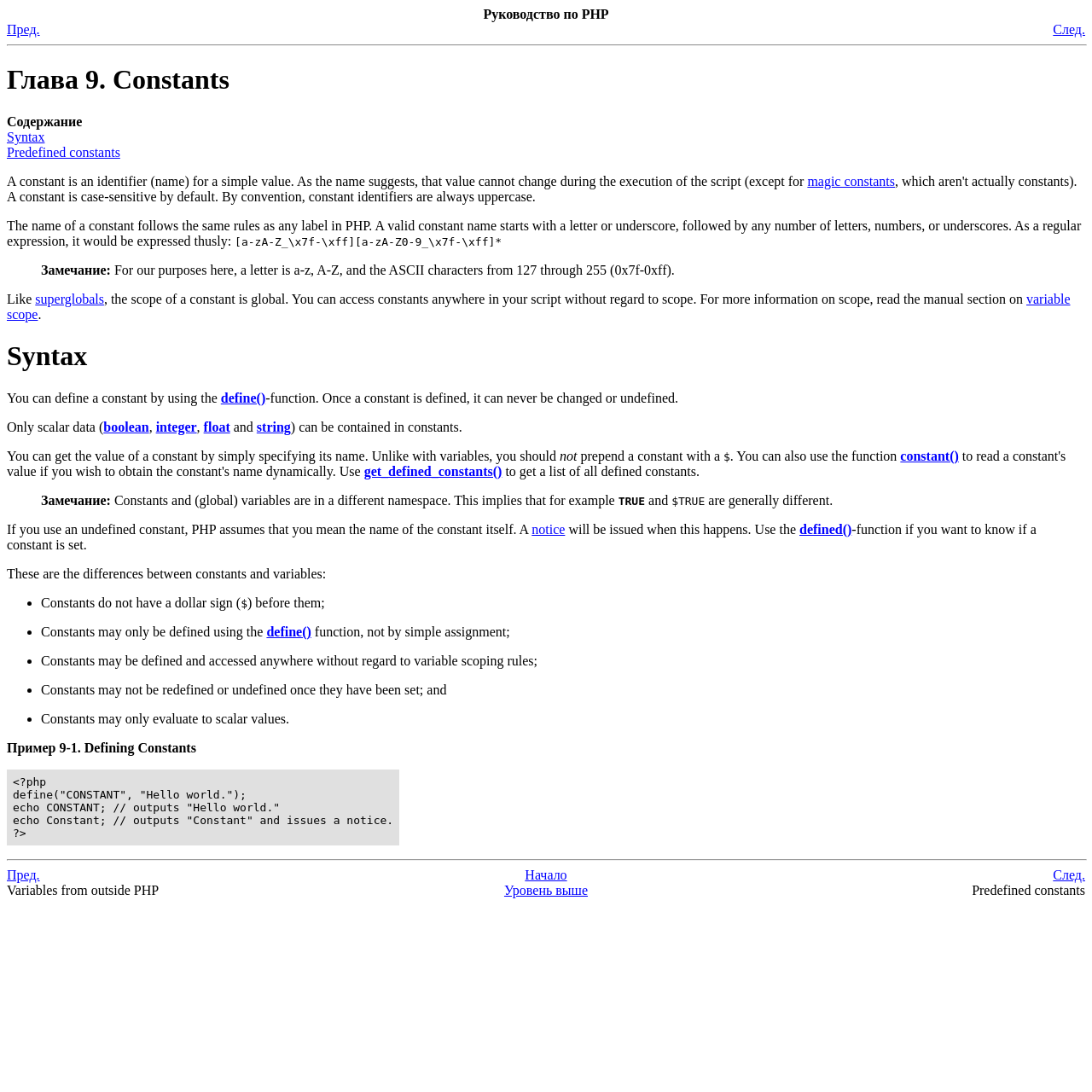Provide your answer in a single word or phrase: 
What is the scope of a constant?

Global